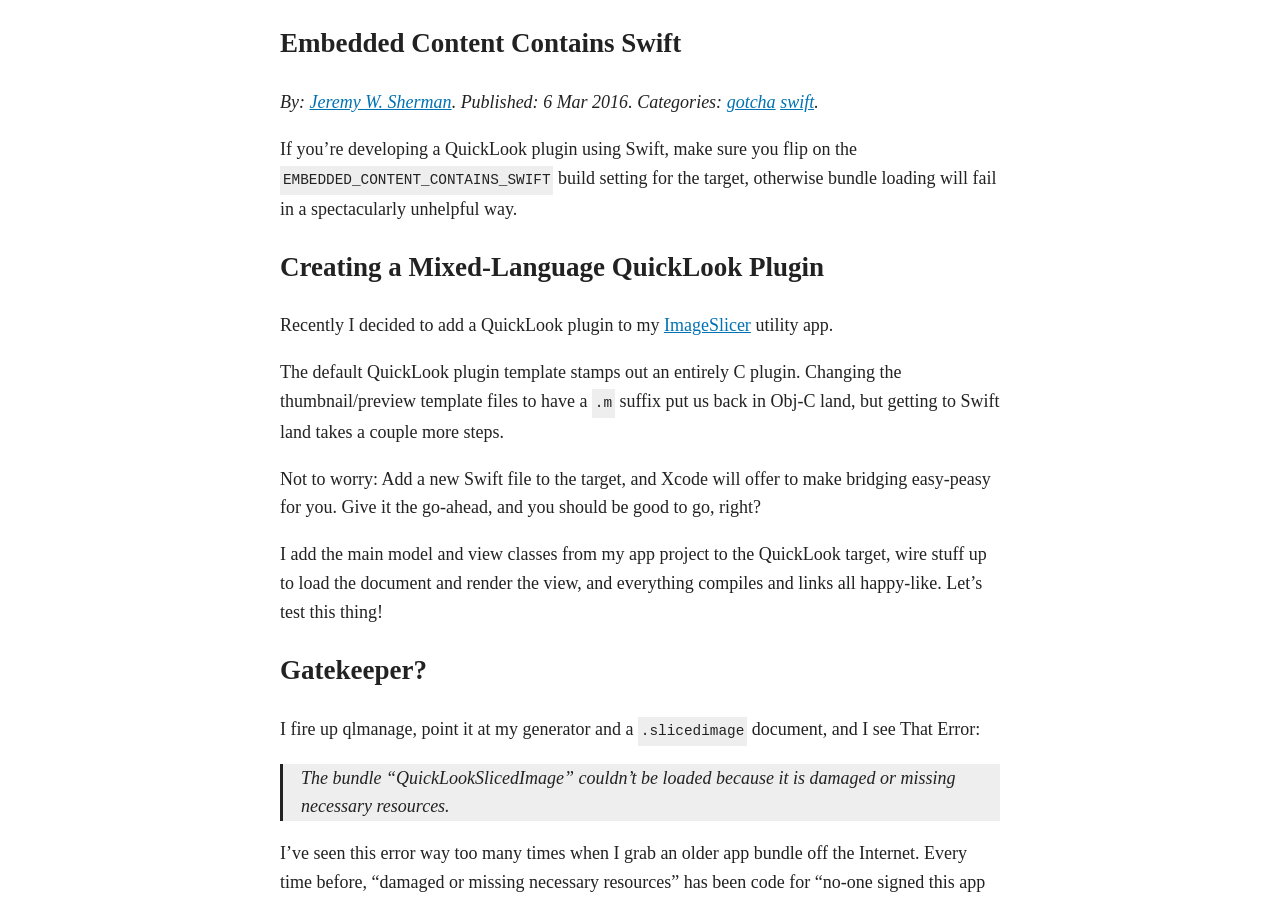Carefully examine the image and provide an in-depth answer to the question: What is the publication date of this article?

The publication date is mentioned in the header section of the webpage, specifically in the 'Published:' label, which is followed by the date '6 Mar 2016'.